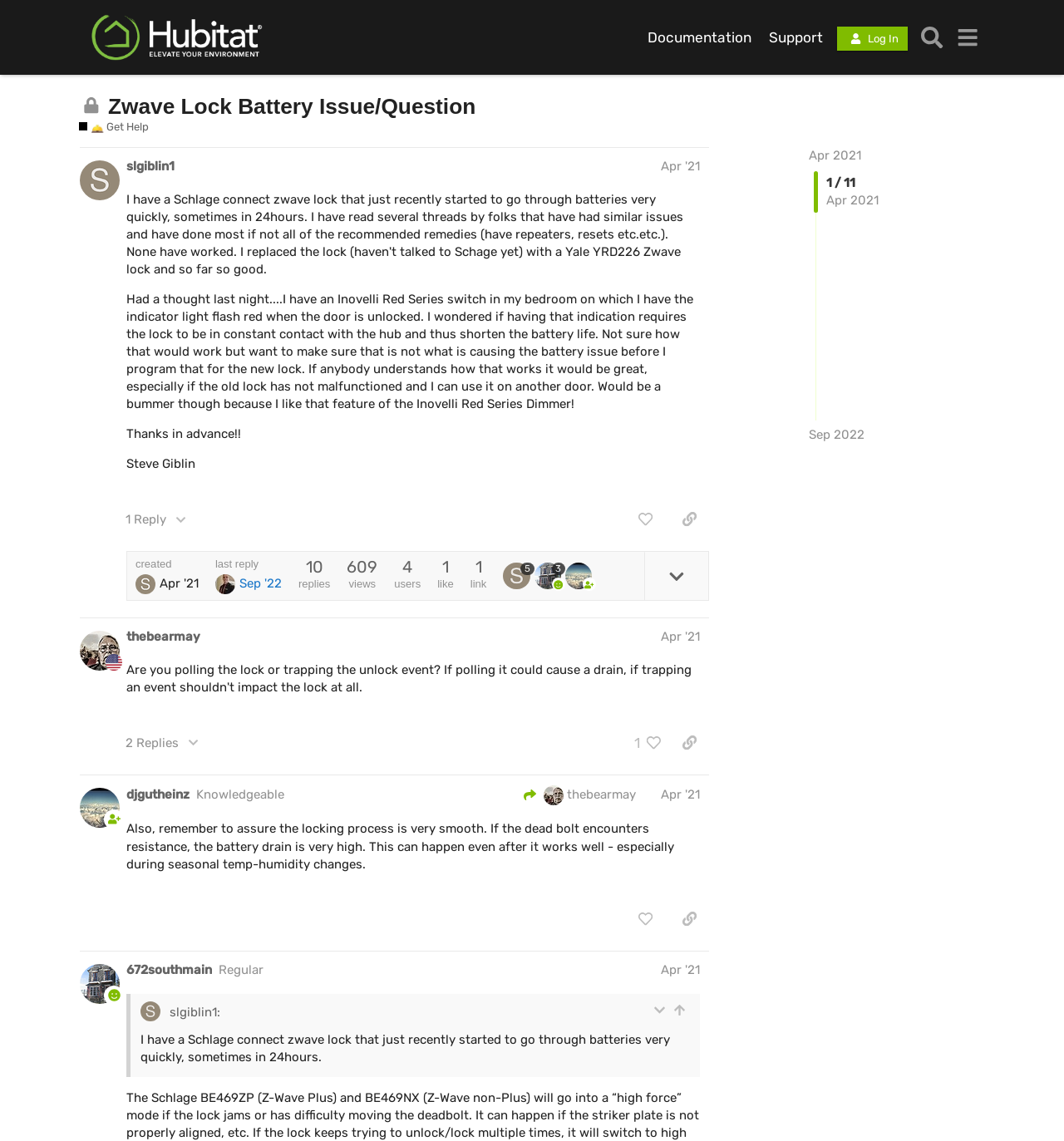Kindly provide the bounding box coordinates of the section you need to click on to fulfill the given instruction: "View the topic 'Zwave Lock Battery Issue/Question'".

[0.102, 0.082, 0.447, 0.104]